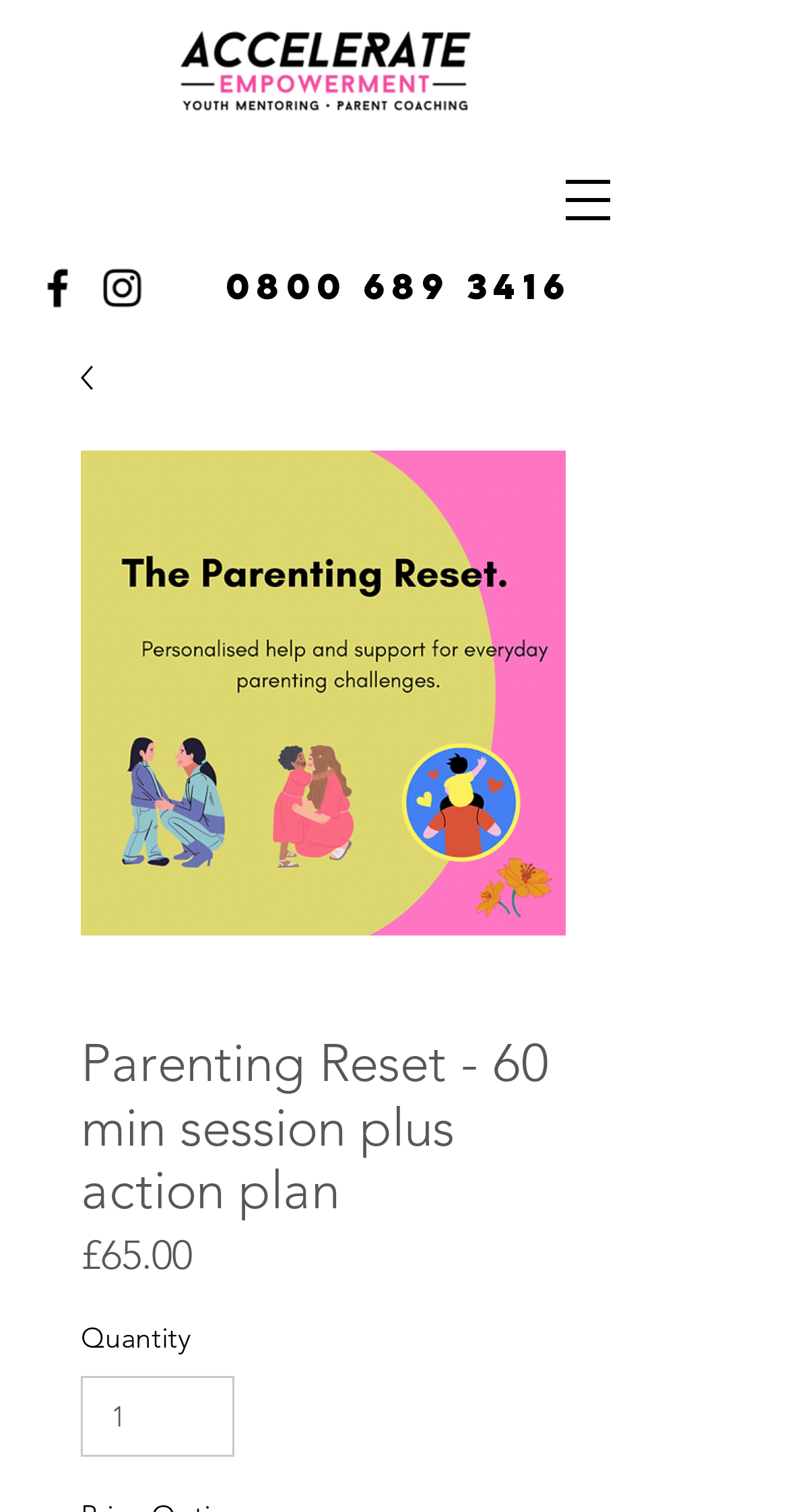Offer a comprehensive description of the webpage’s content and structure.

This webpage appears to be a service page for "The Parenting Reset", a 60-minute virtual session with a certified parenting expert. 

At the top left corner, there is a social bar with two social media links, Facebook and Instagram, each accompanied by their respective icons. 

To the right of the social bar, a phone number "0800 689 3416" is displayed prominently, with a link to the same number. 

Below the phone number, the Accelerate Empowerment logo is situated, which is also a link. 

The main content of the page is focused on the "Parenting Reset" service. There is a large image related to the service, accompanied by a heading with the same title. 

Below the image, the price of the service, £65.00, is displayed, along with a label "Price". 

Further down, there is a "Quantity" label, followed by a spin button to select the desired quantity, with a minimum value of 1 and a maximum value of 99999.